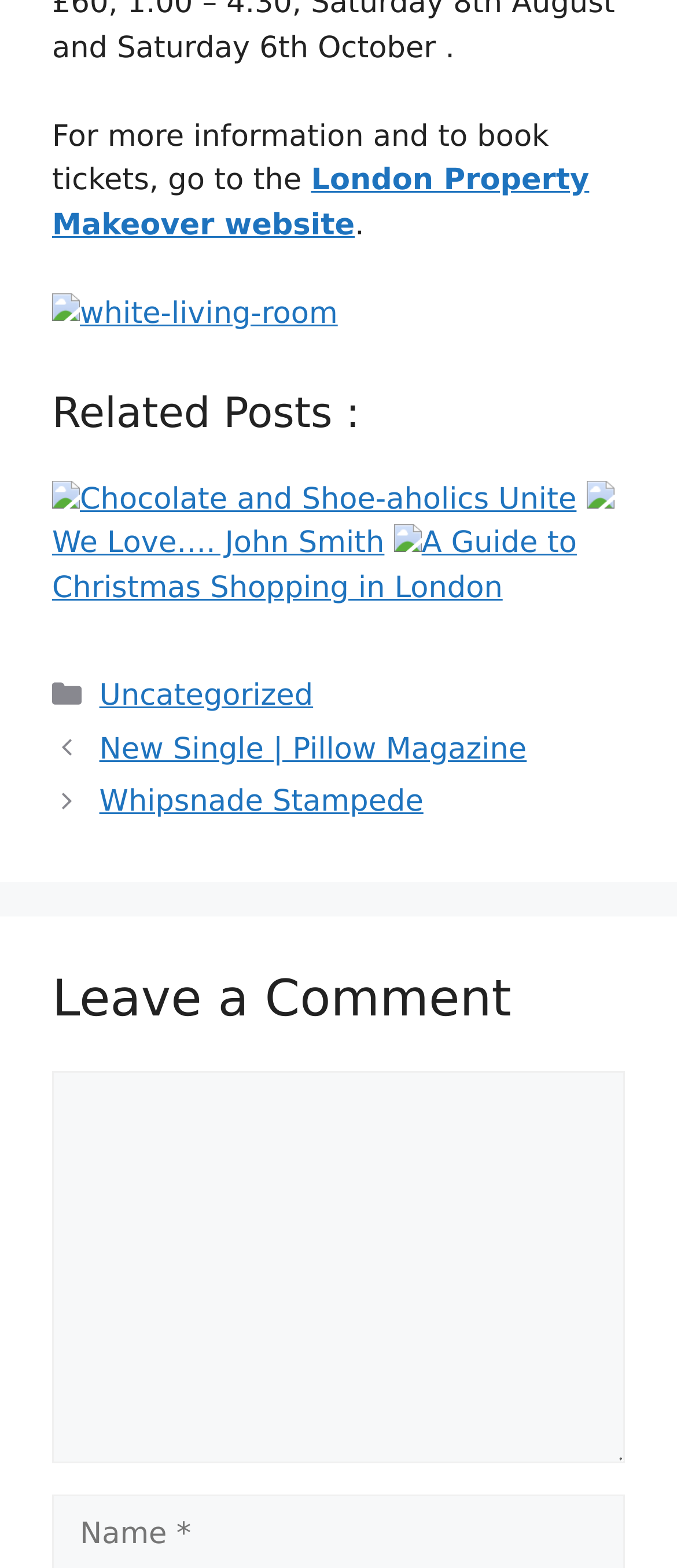Identify the coordinates of the bounding box for the element described below: "parent_node: Comment name="comment"". Return the coordinates as four float numbers between 0 and 1: [left, top, right, bottom].

[0.077, 0.683, 0.923, 0.933]